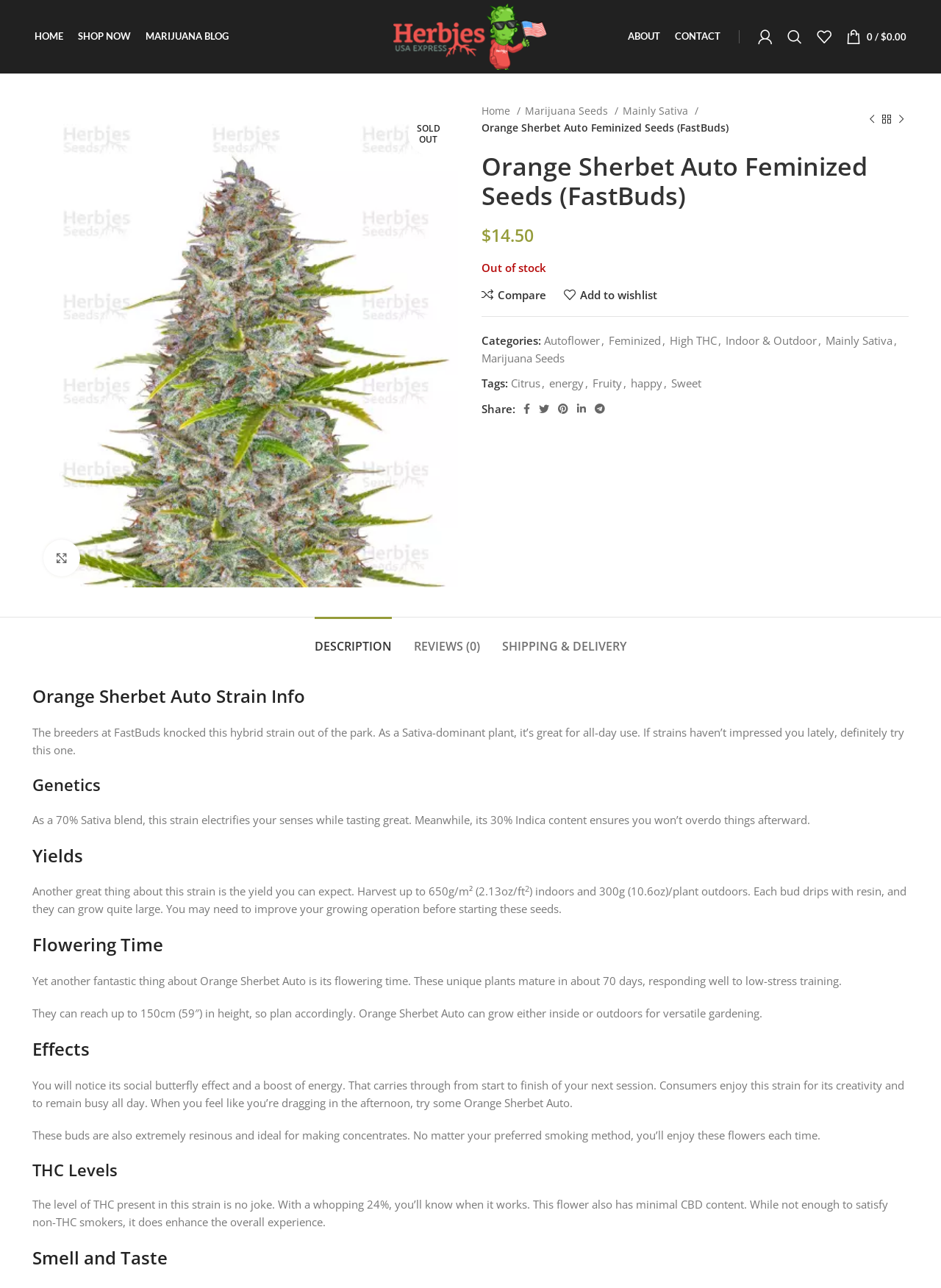Answer the following in one word or a short phrase: 
What is the name of the cannabis strain?

Orange Sherbet Auto